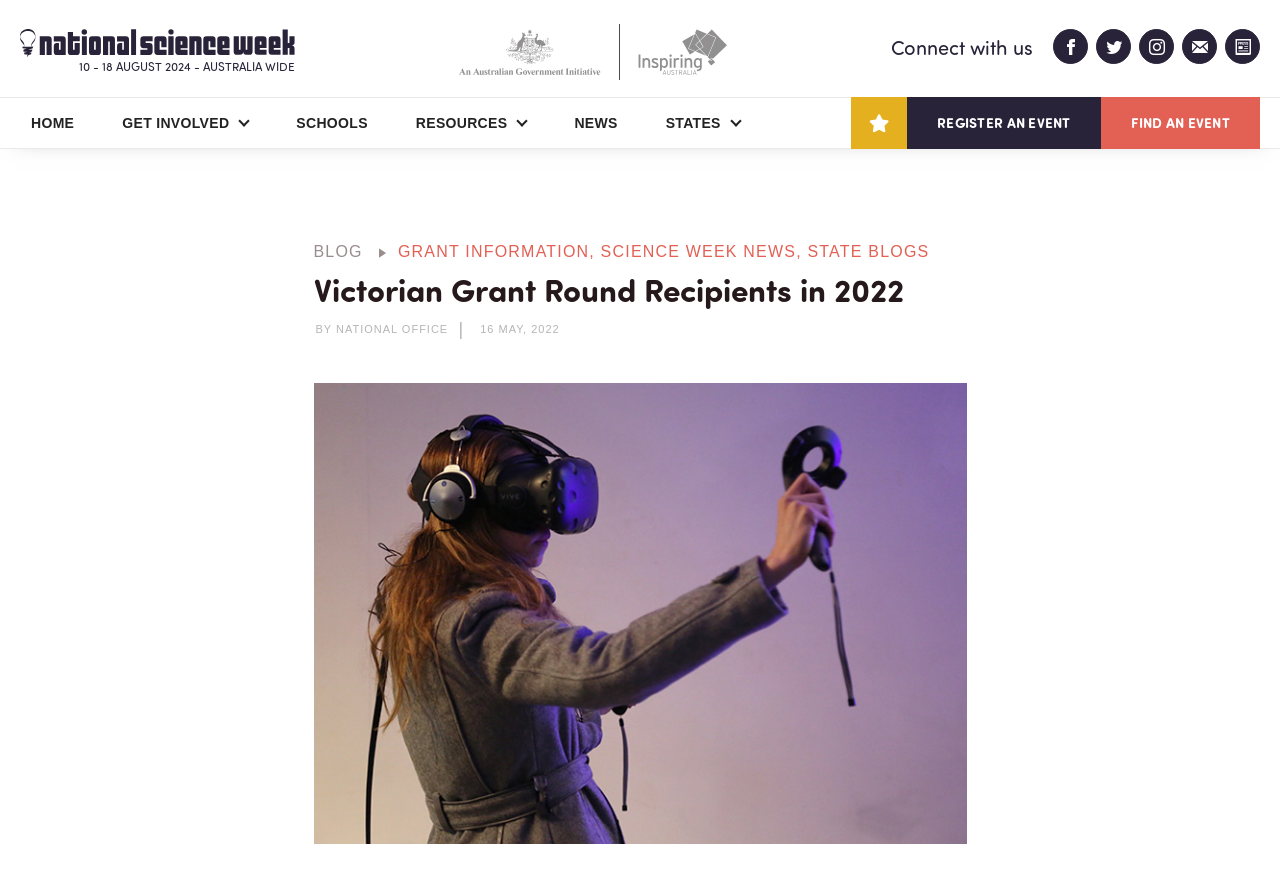What is the theme of the webpage?
Please provide a comprehensive answer based on the details in the screenshot.

Based on the webpage's content, including the links 'GET INVOLVED', 'SCHOOLS', 'RESOURCES', and 'NEWS', and the image with the text 'Victorian Grant Round Recipients in 2022', it appears that the theme of the webpage is related to Science Week.